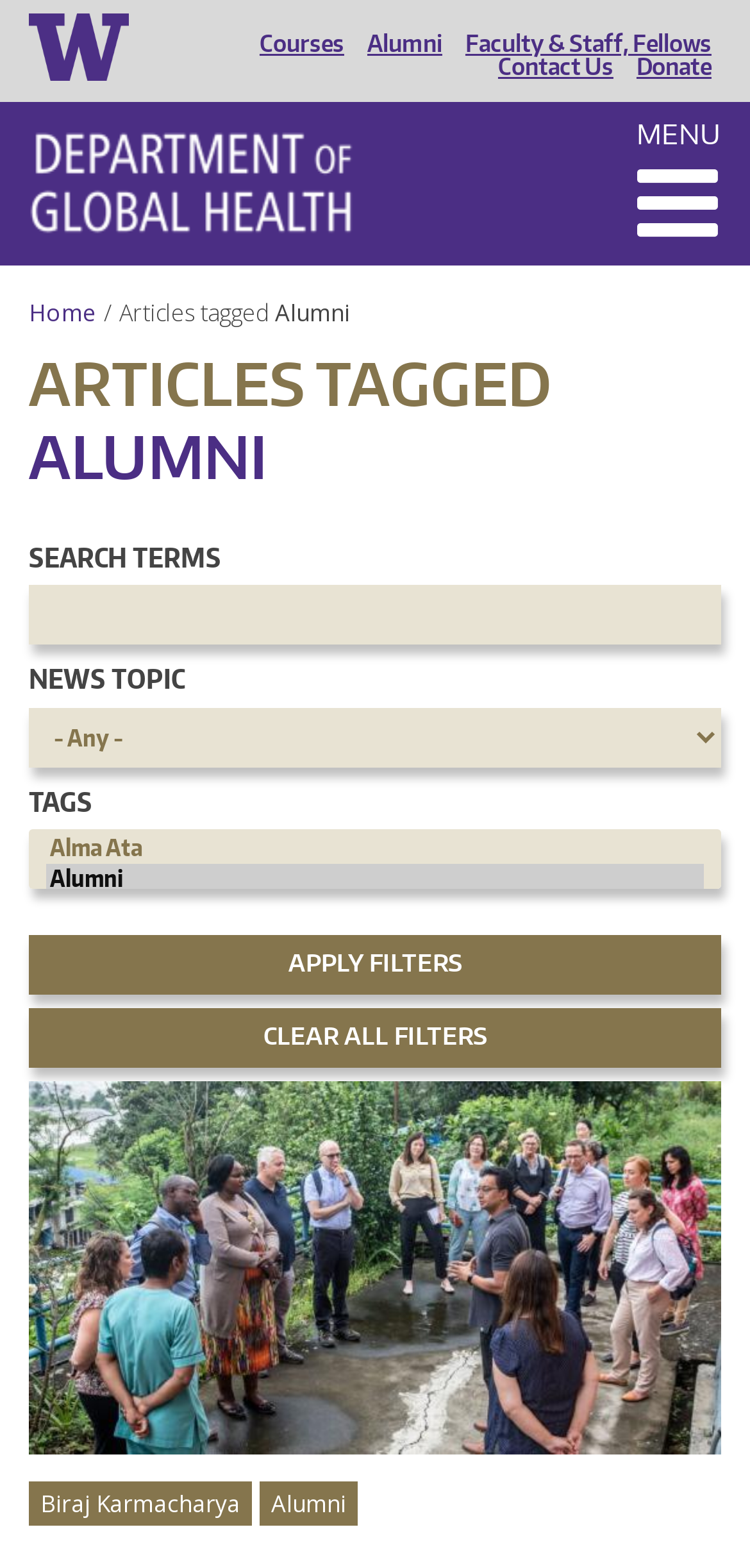Please identify the bounding box coordinates of the element I need to click to follow this instruction: "Search for articles".

[0.038, 0.373, 0.962, 0.412]